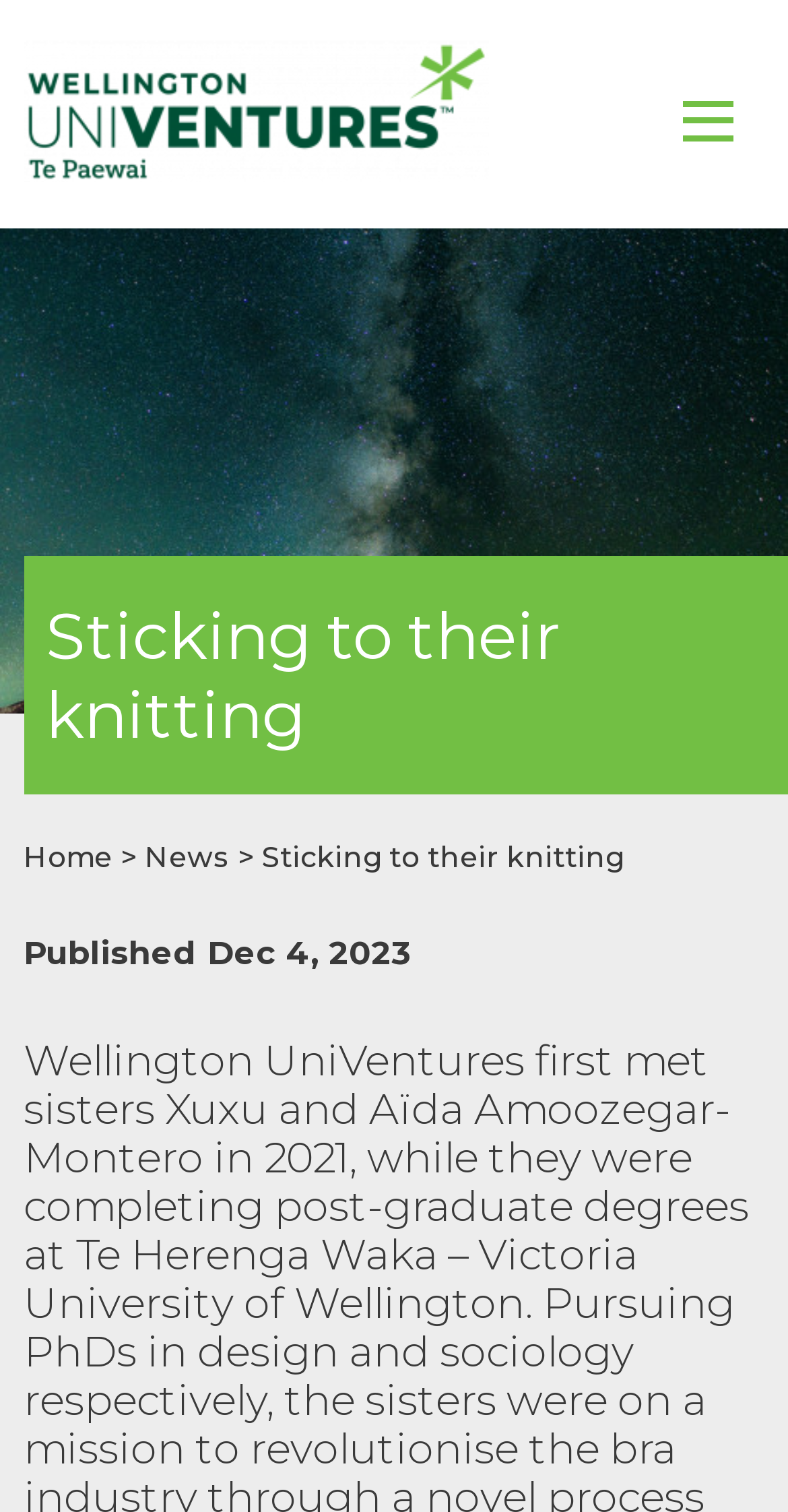Bounding box coordinates are specified in the format (top-left x, top-left y, bottom-right x, bottom-right y). All values are floating point numbers bounded between 0 and 1. Please provide the bounding box coordinate of the region this sentence describes: parent_node: ABOUT US

[0.03, 0.027, 0.62, 0.125]